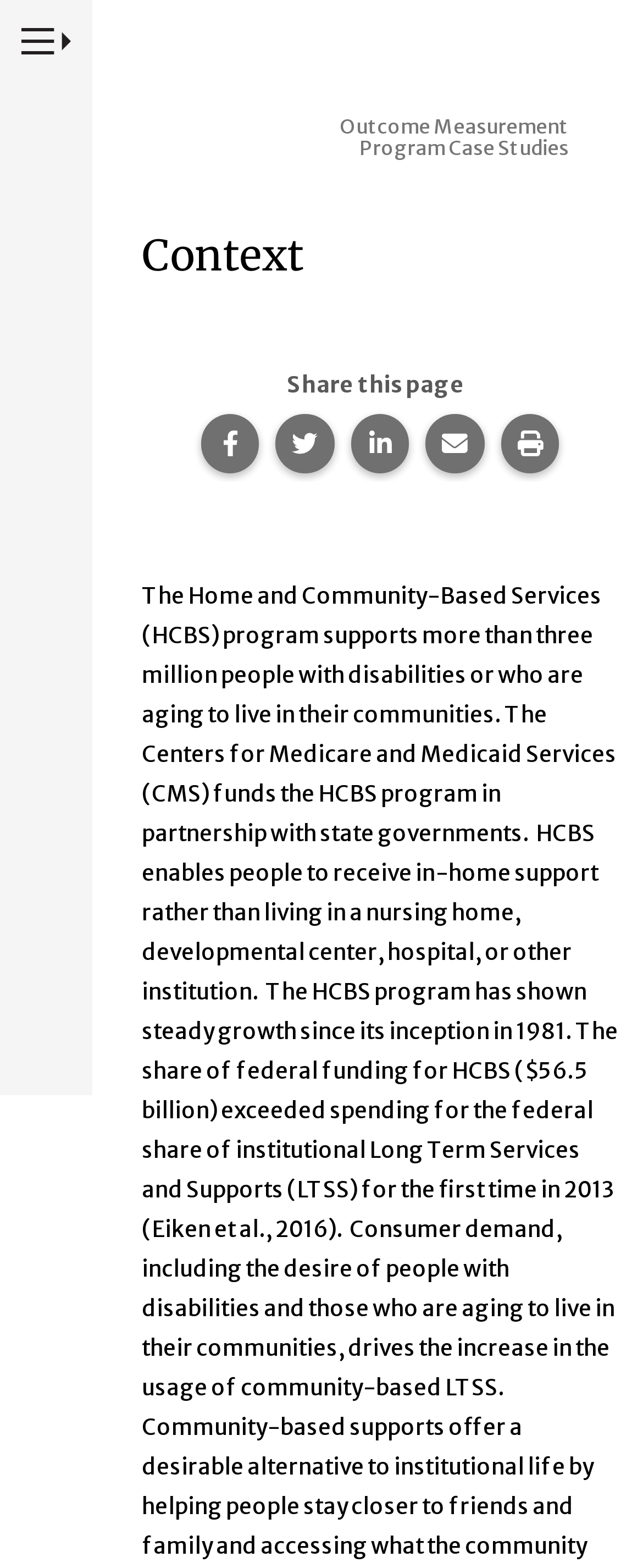Using the given description, provide the bounding box coordinates formatted as (top-left x, top-left y, bottom-right x, bottom-right y), with all values being floating point numbers between 0 and 1. Description: Print this page.

[0.779, 0.264, 0.87, 0.302]